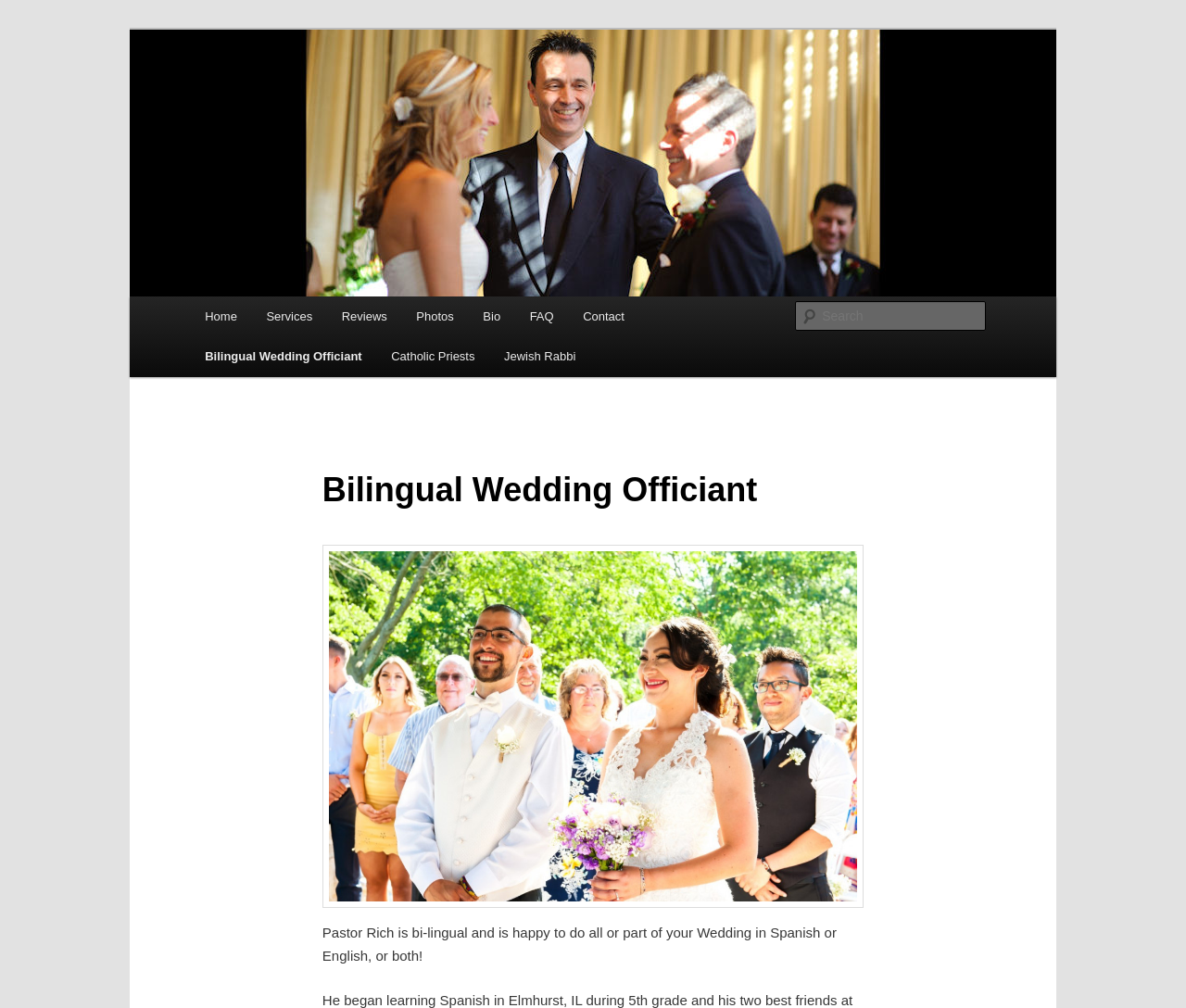Construct a comprehensive caption that outlines the webpage's structure and content.

The webpage is about a bilingual wedding officiant, with a prominent header at the top center of the page. Below the header, there is a search bar with a "Search" label and a text box, positioned at the top right corner of the page. 

To the left of the search bar, there is a main menu with links to various sections, including "Home", "Services", "Reviews", "Photos", "Bio", "FAQ", and "Contact". These links are arranged horizontally, with "Home" at the leftmost position and "Contact" at the rightmost position.

Below the main menu, there is a section with links to specific services, including "Bilingual Wedding Officiant", "Catholic Priests", and "Jewish Rabbi". These links are also arranged horizontally, with "Bilingual Wedding Officiant" at the leftmost position and "Jewish Rabbi" at the rightmost position.

Underneath these links, there is a header with the title "Bilingual Wedding Officiant" at the top center of the section. Below the header, there is a figure, which is likely an image. At the bottom of the section, there is a paragraph of text that describes the bilingual wedding officiant's services, stating that Pastor Rich is happy to perform weddings in Spanish or English, or both.